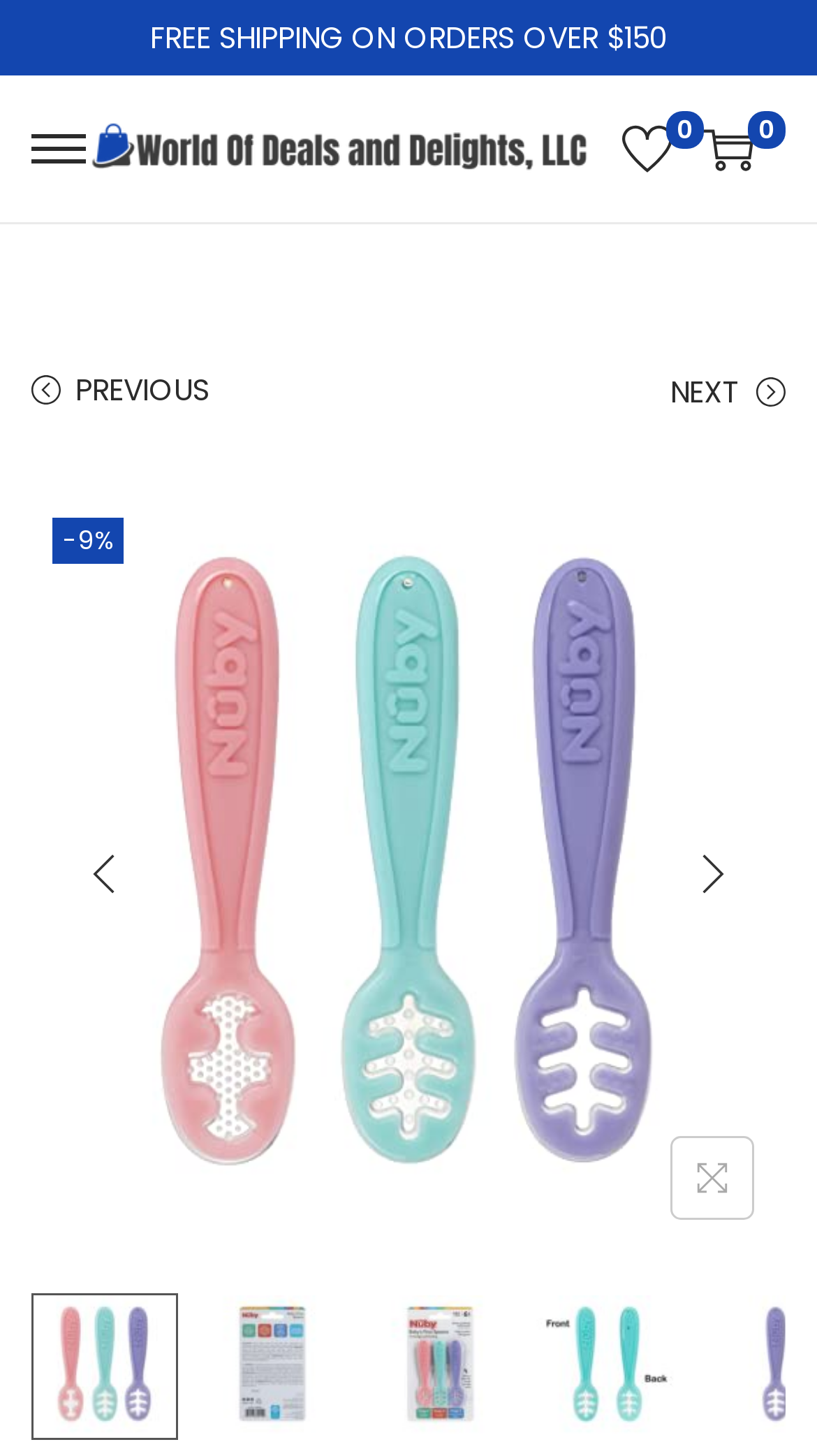Please determine the bounding box coordinates of the clickable area required to carry out the following instruction: "Click on 'NEXT'". The coordinates must be four float numbers between 0 and 1, represented as [left, top, right, bottom].

[0.821, 0.249, 0.962, 0.289]